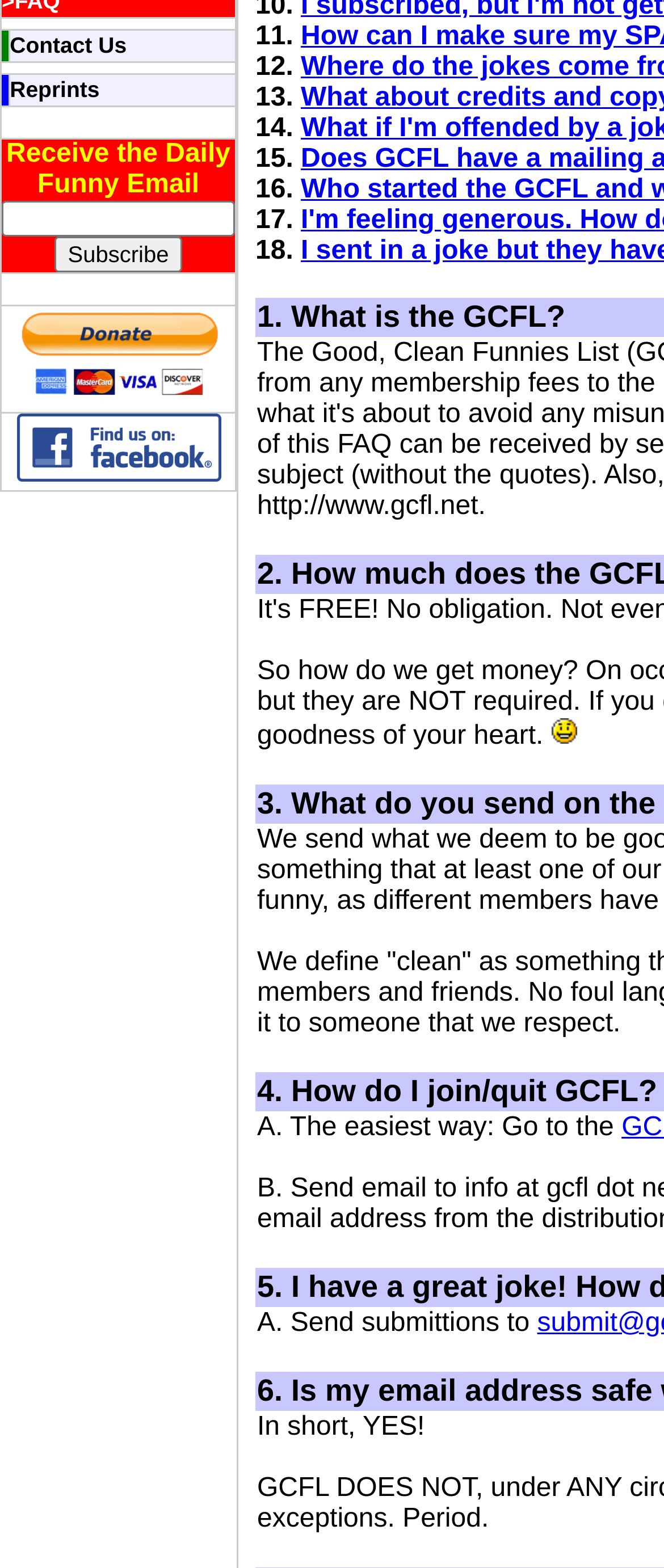Using the element description: "Contact Us", determine the bounding box coordinates for the specified UI element. The coordinates should be four float numbers between 0 and 1, [left, top, right, bottom].

[0.015, 0.02, 0.191, 0.038]